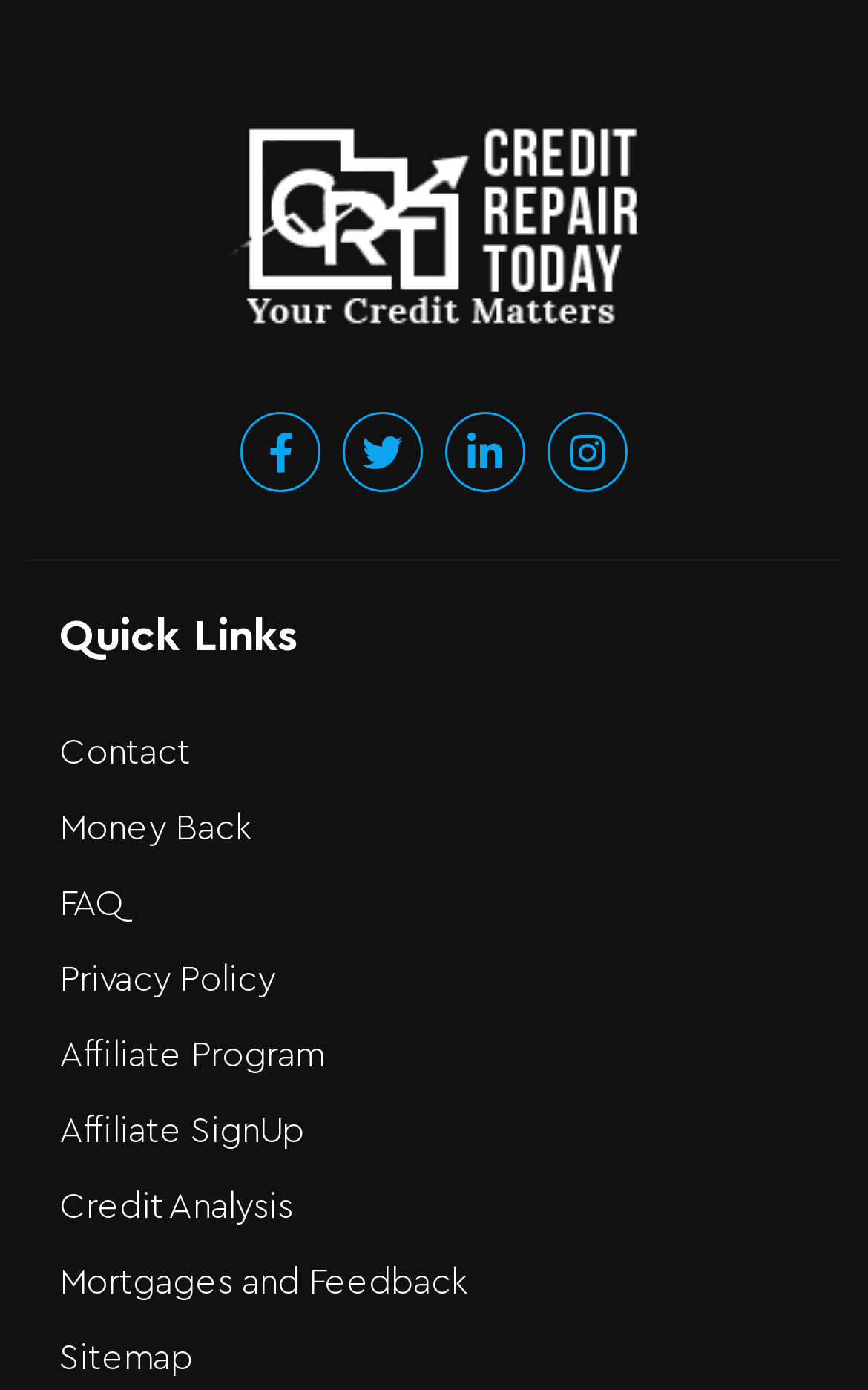Please determine the bounding box coordinates for the UI element described as: "Mortgages and Feedback".

[0.068, 0.897, 0.932, 0.951]